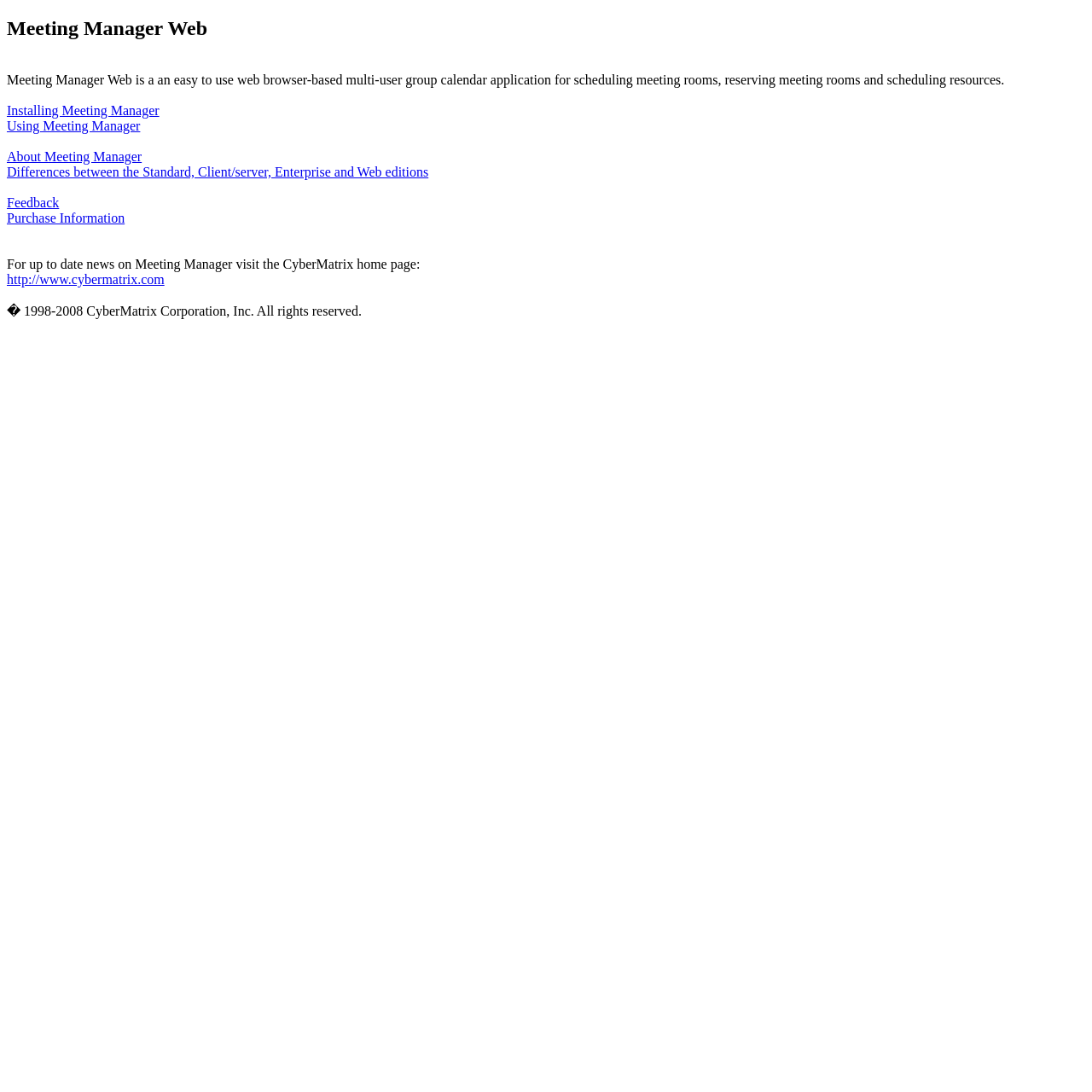Please provide the bounding box coordinates for the UI element as described: "Purchase Information". The coordinates must be four floats between 0 and 1, represented as [left, top, right, bottom].

[0.006, 0.193, 0.114, 0.206]